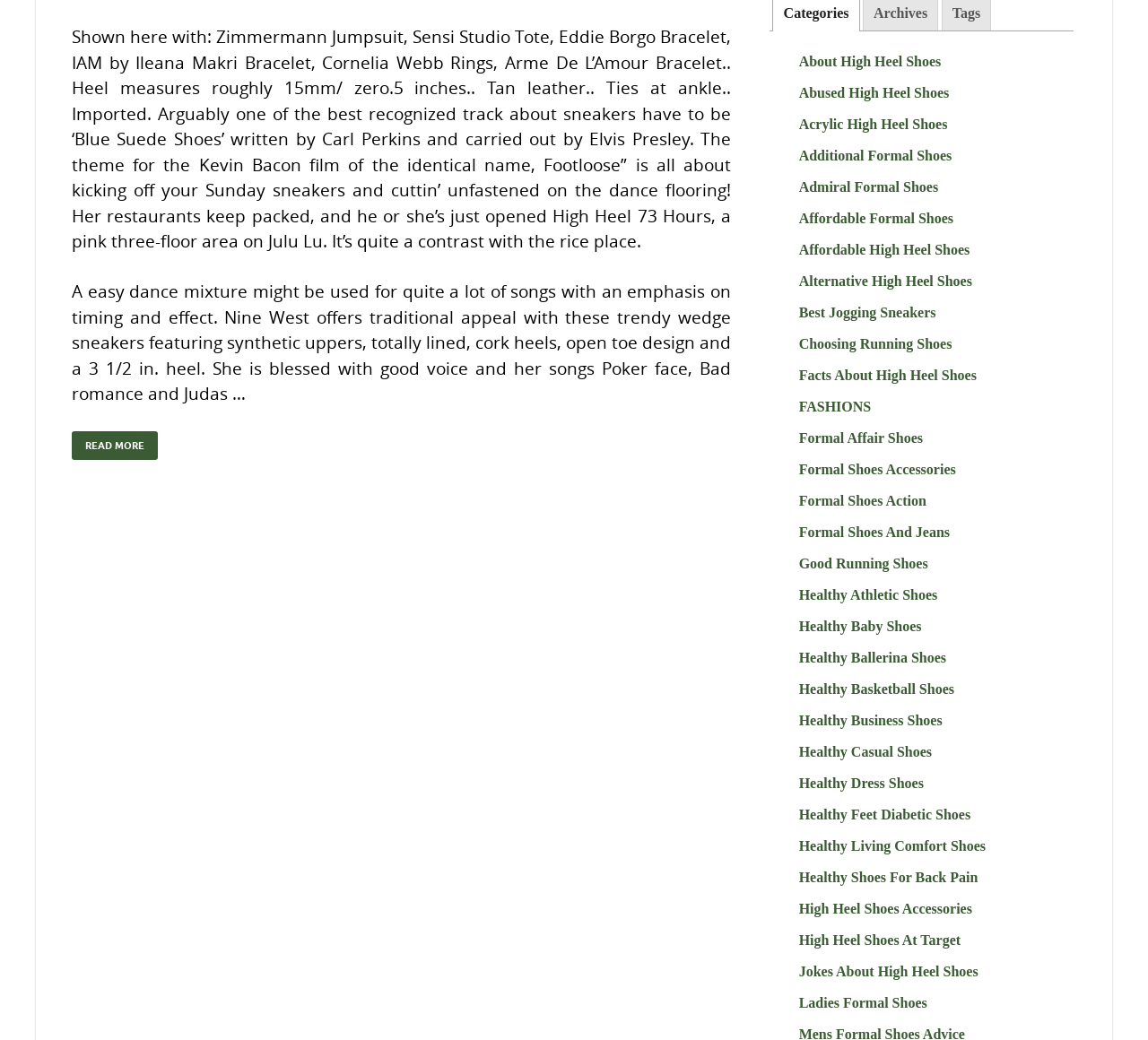Identify the bounding box for the described UI element. Provide the coordinates in (top-left x, top-left y, bottom-right x, bottom-right y) format with values ranging from 0 to 1: Products

None